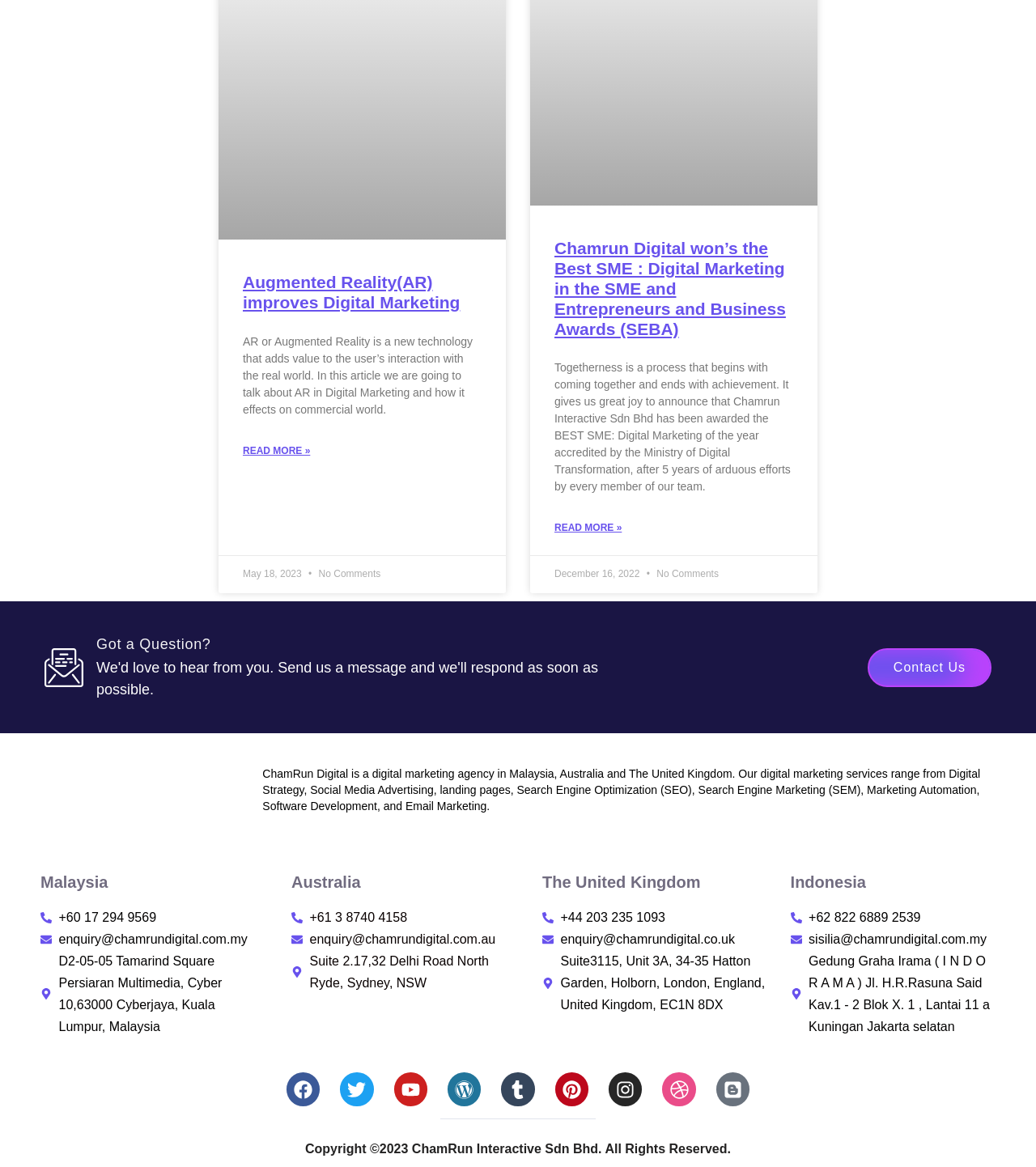How many countries does ChamRun Digital operate in?
Utilize the information in the image to give a detailed answer to the question.

I counted the number of countries mentioned in the webpage, which are Malaysia, Australia, The United Kingdom, and Indonesia.